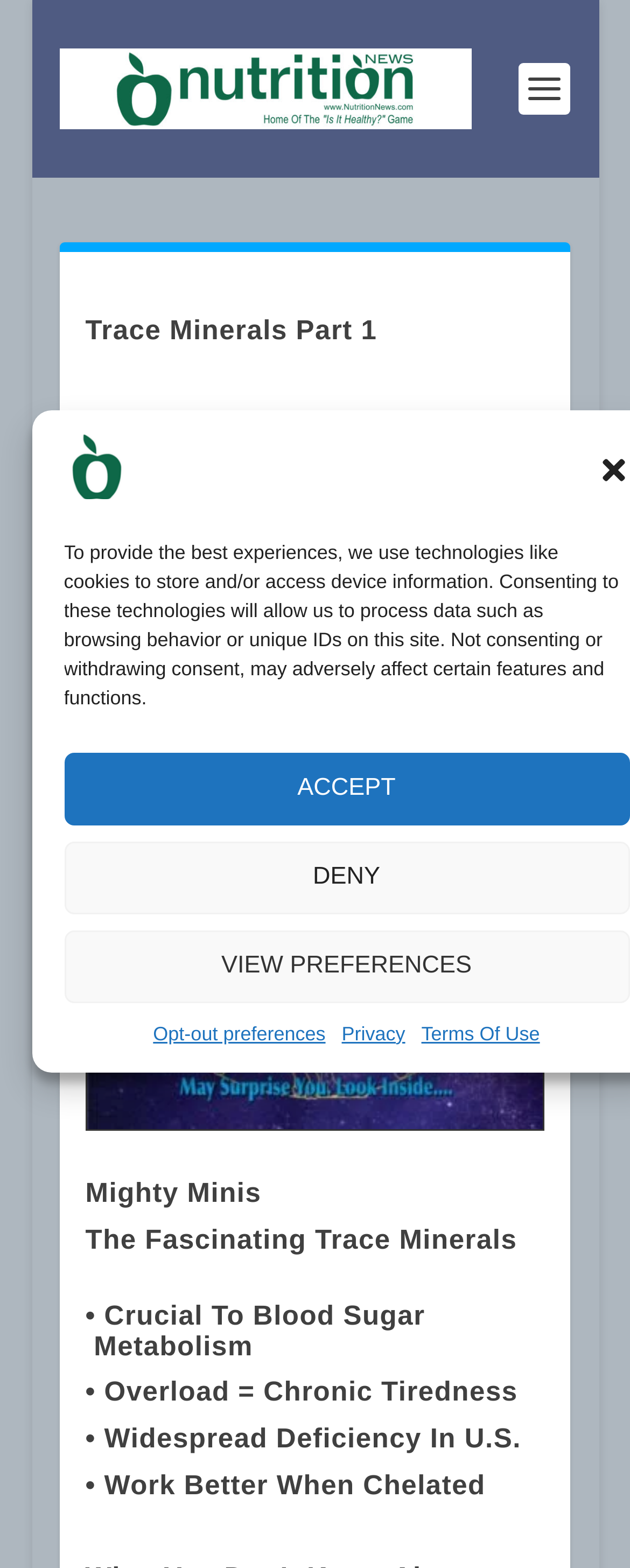What is the name of the publication?
Please provide a full and detailed response to the question.

The name of the publication can be found in the top-left corner of the webpage, where it says 'Nutrition News' in an image format.